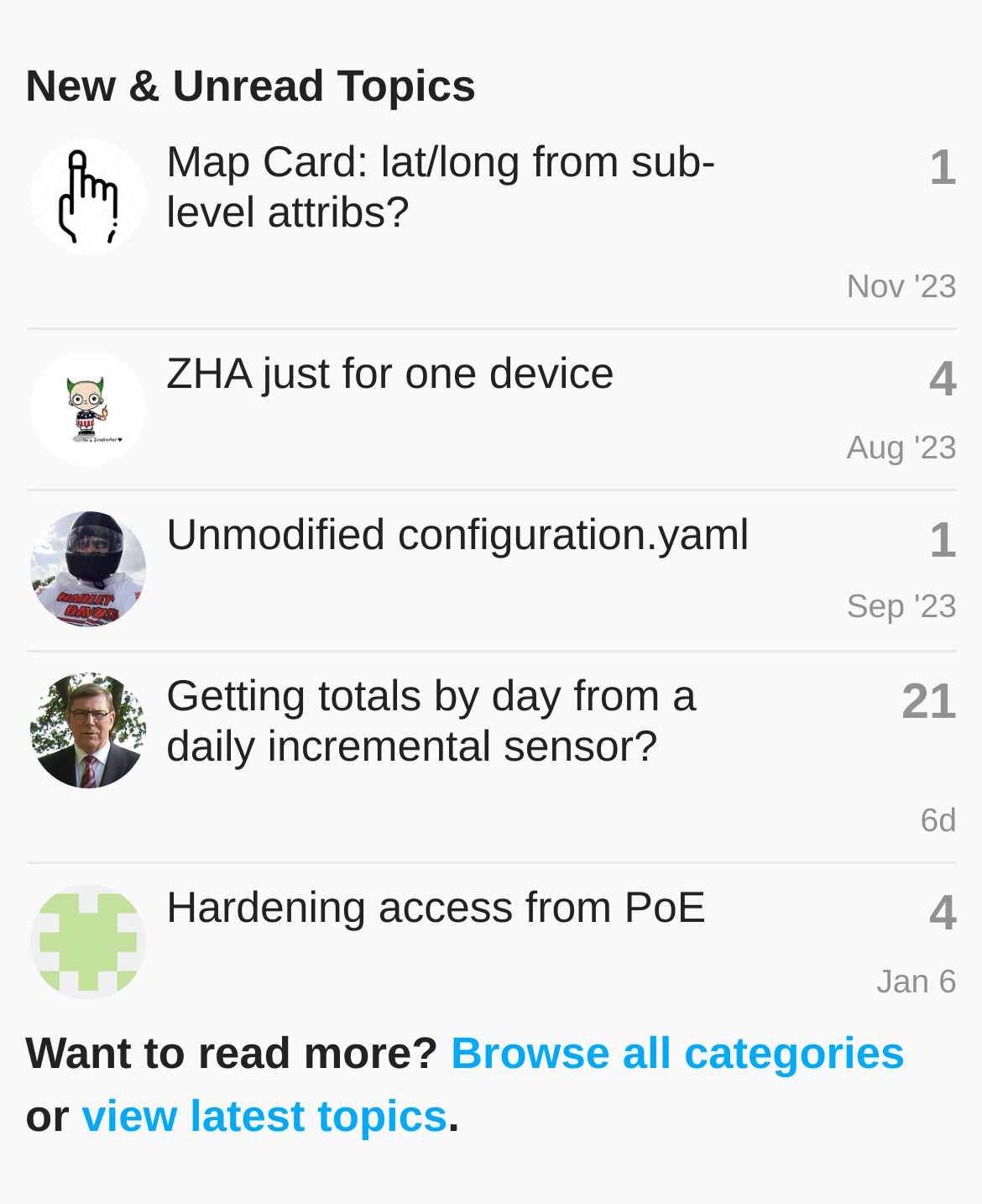Find the bounding box coordinates of the clickable element required to execute the following instruction: "View topic 'Map Card: lat/long from sub-level attribs?'". Provide the coordinates as four float numbers between 0 and 1, i.e., [left, top, right, bottom].

[0.169, 0.112, 0.729, 0.197]